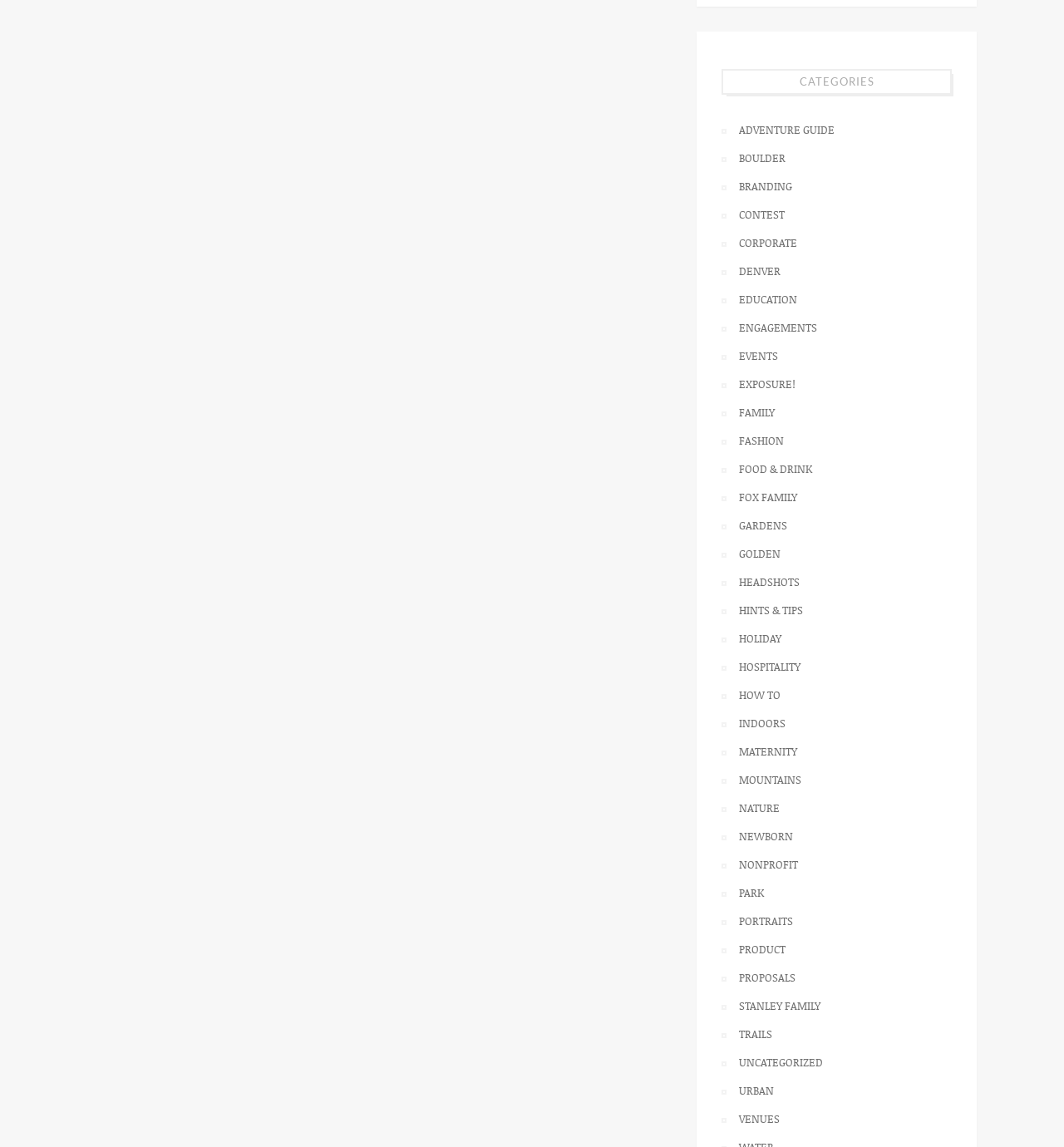Please find the bounding box coordinates of the element's region to be clicked to carry out this instruction: "View the engagement photos at Lost Gulch Mountaintop".

[0.366, 0.021, 0.616, 0.175]